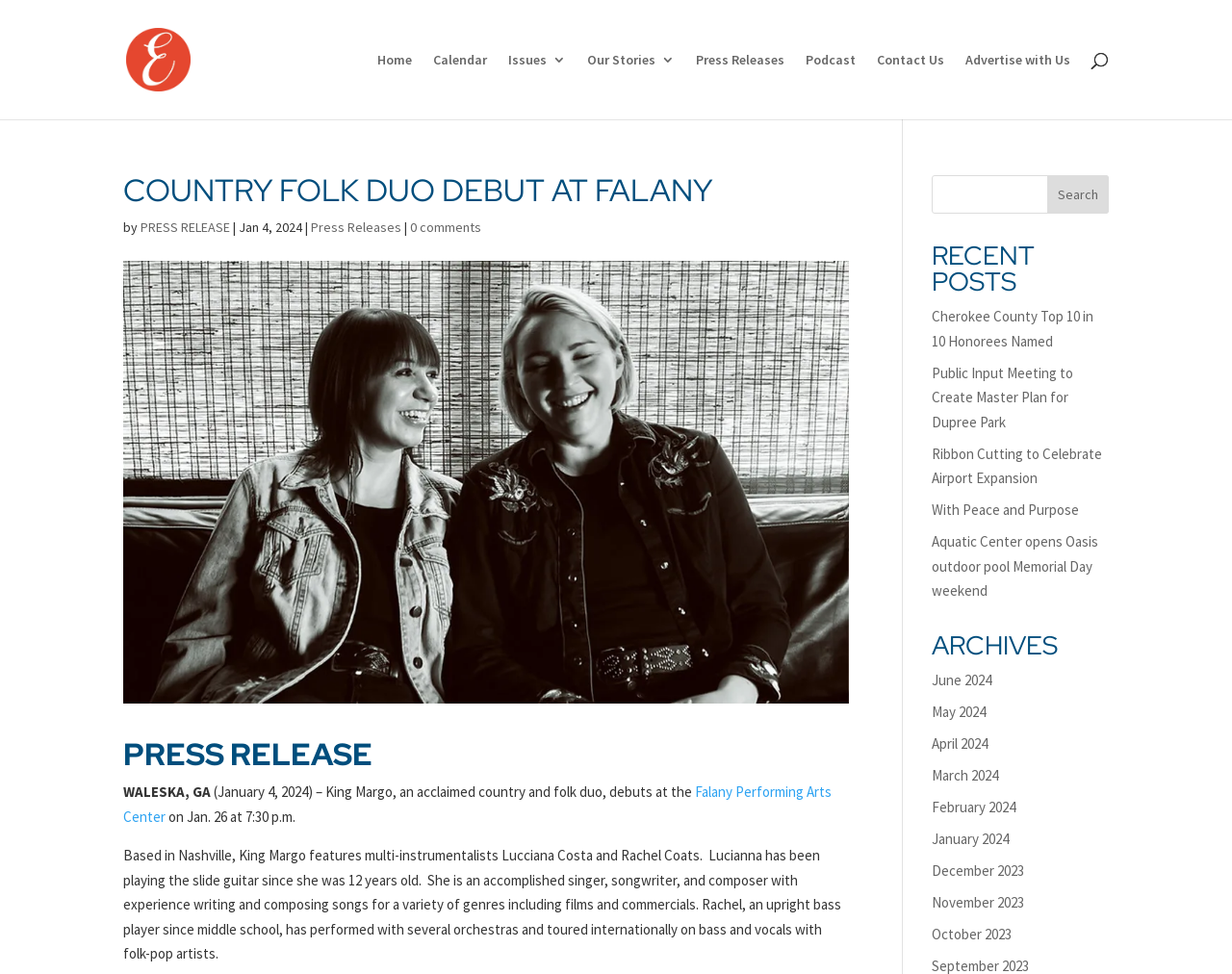What is the name of the country and folk duo?
We need a detailed and exhaustive answer to the question. Please elaborate.

I found the answer by reading the text that describes the duo debuting at the Falany Performing Arts Center. The text states 'King Margo, an acclaimed country and folk duo, debuts at the Falany Performing Arts Center on Jan. 26 at 7:30 p.m.'